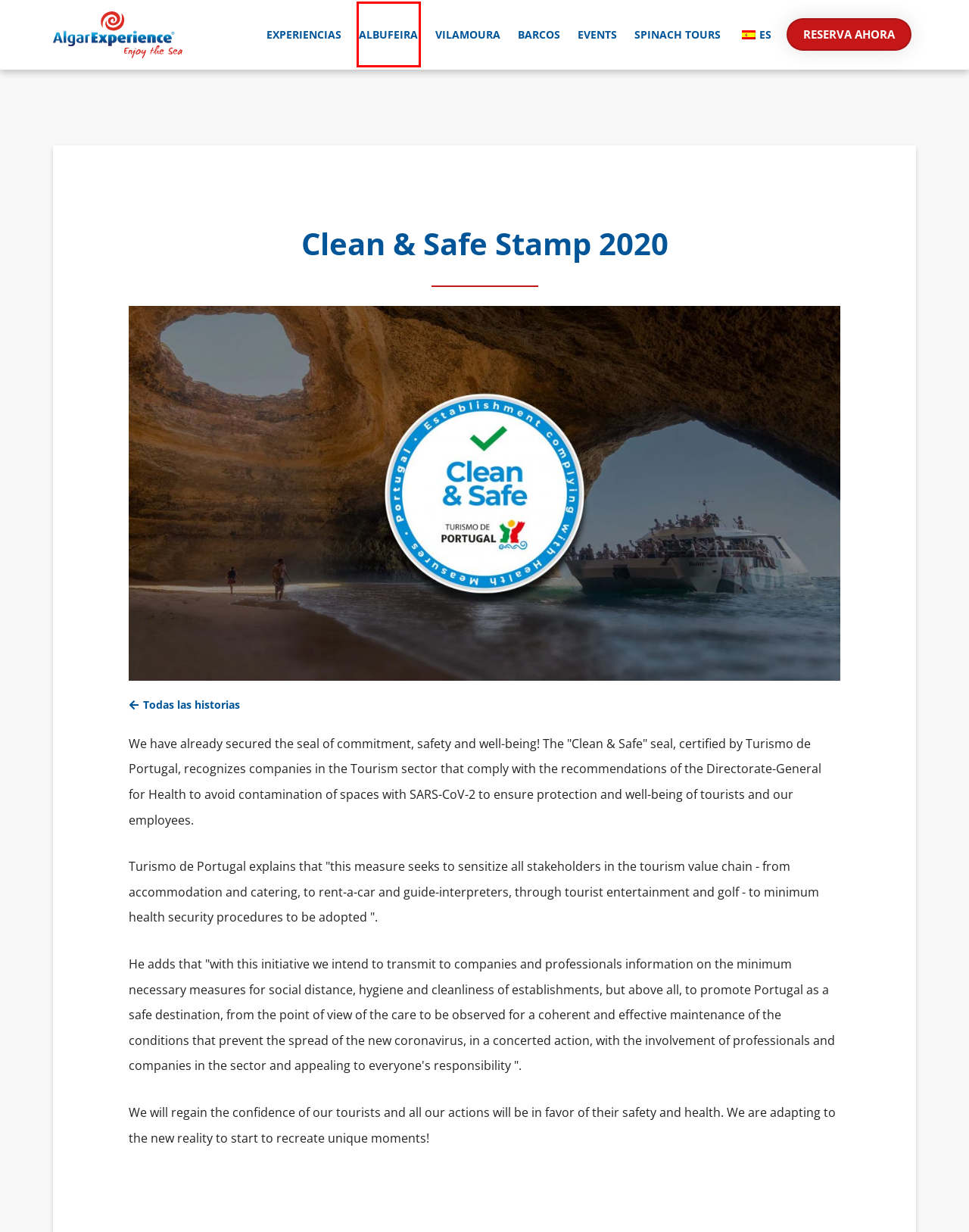You are presented with a screenshot of a webpage containing a red bounding box around a particular UI element. Select the best webpage description that matches the new webpage after clicking the element within the bounding box. Here are the candidates:
A. Inspiring Events - Eventos a medida | AlgarExperience
B. Barcos - AlgarExperience, Enjoy The Sea
C. AlgarExperience | Las mejores experiencias en el Algarve - Albufeira
D. Blog - AlgarExperience, Enjoy The Sea
E. Experiencias y actividades en Albufeira - Algarve | AlgarExperience
F. Experiências - Vilamoura - AlgarExperience, Enjoy The Sea
G. Experiências - Albufeira - AlgarExperience, Enjoy The Sea
H. AlgarExperience, Enjoy The Sea

G